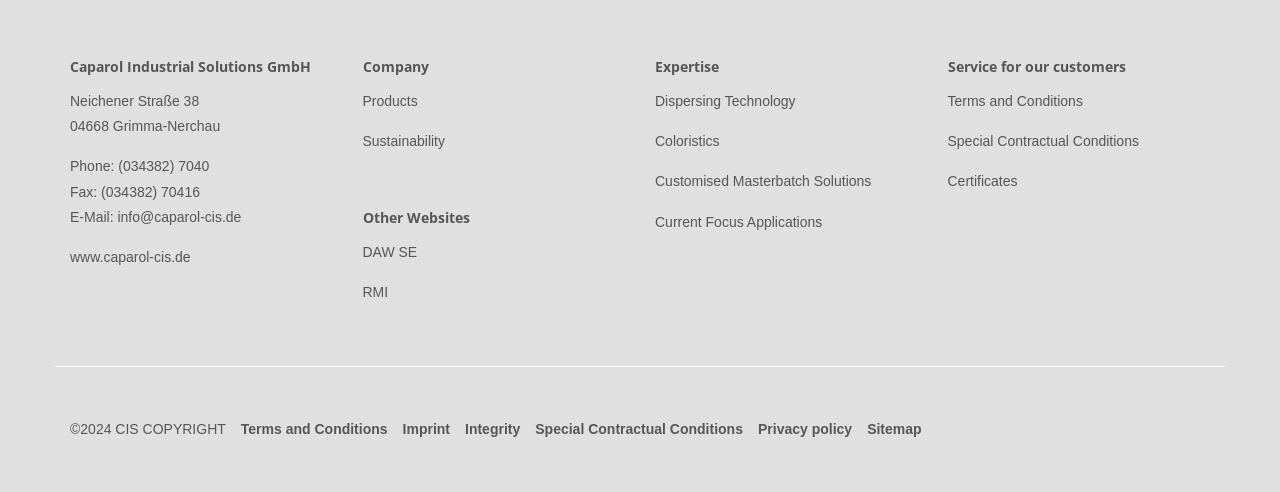Answer the question using only a single word or phrase: 
What is the expertise section about?

Dispersing Technology, Coloristics, etc.